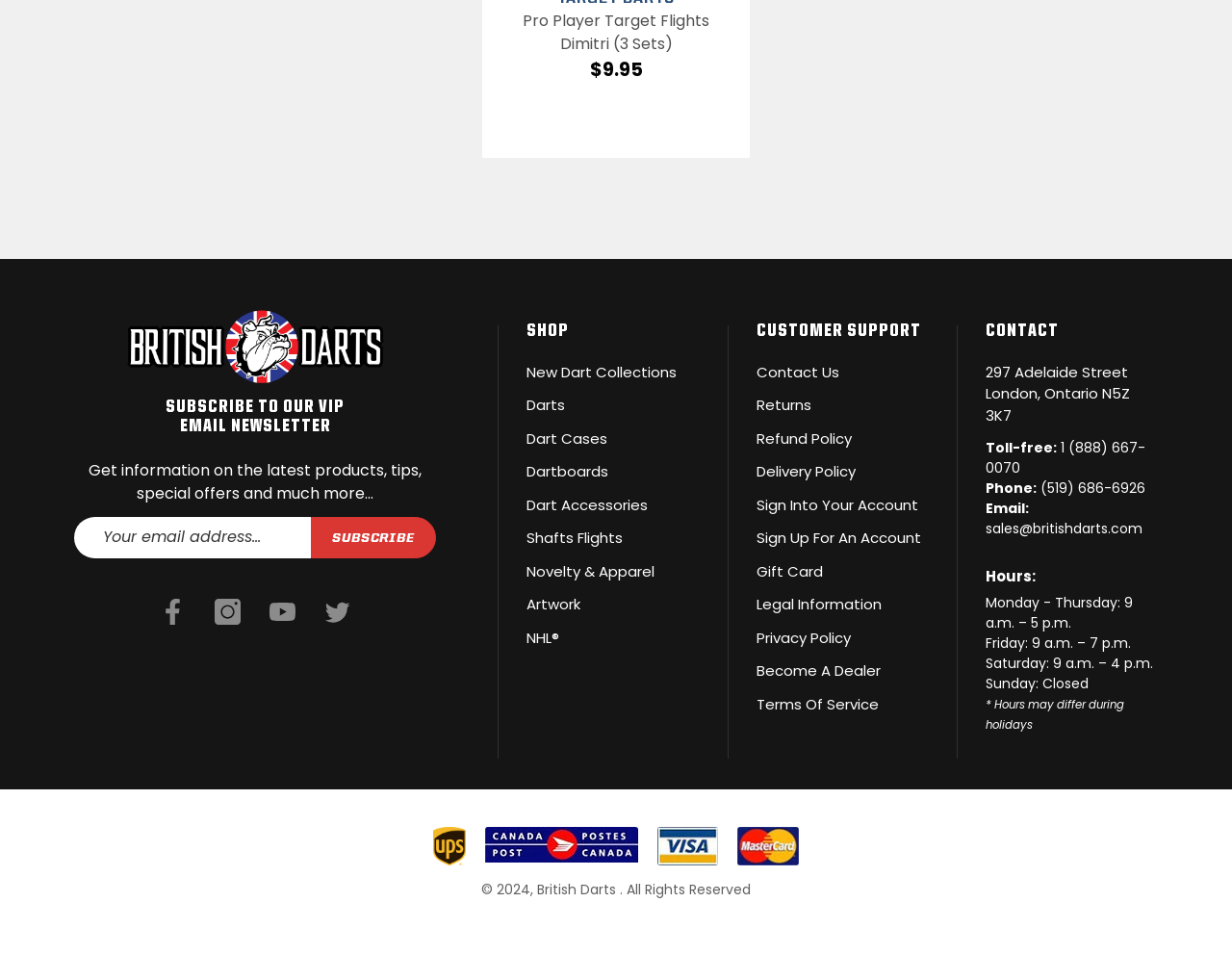Use the information in the screenshot to answer the question comprehensively: What is the price of the Pro Player Target Flights Dimitri?

The price of the Pro Player Target Flights Dimitri is mentioned in the description list detail as '$9.95'.